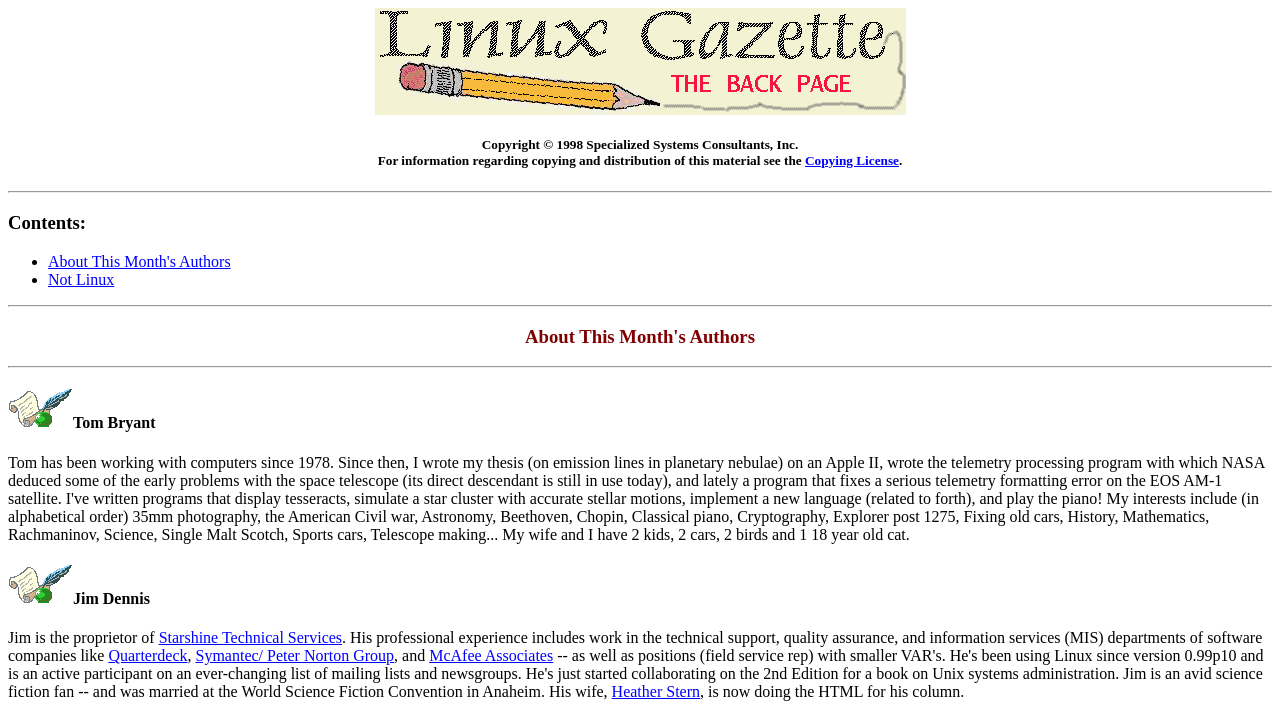Use a single word or phrase to answer the question: 
What is the company that Jim Dennis worked in, besides Quarterdeck and Symantec/Peter Norton Group?

McAfee Associates